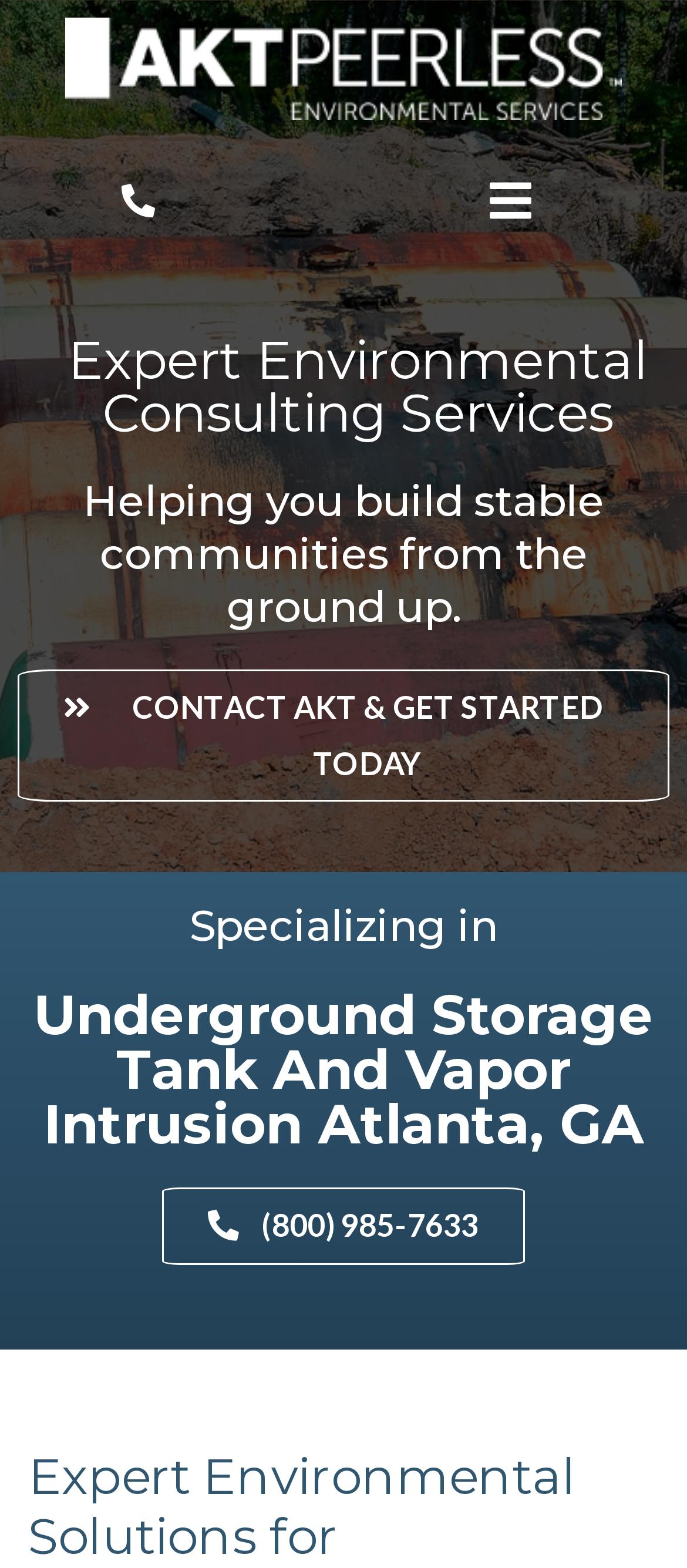Please find and report the primary heading text from the webpage.

Underground Storage Tank And Vapor Intrusion Atlanta, GA